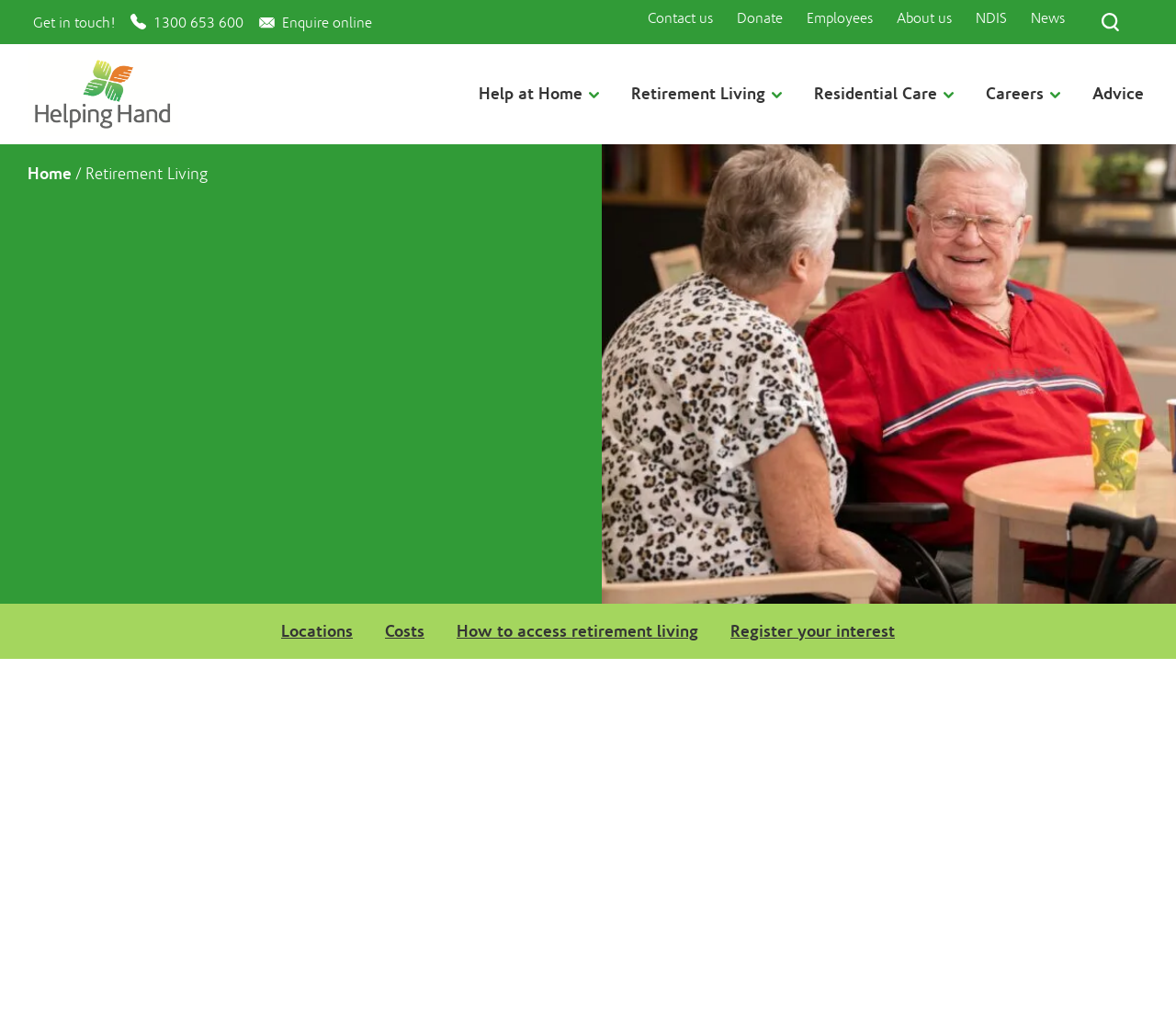Please provide a brief answer to the following inquiry using a single word or phrase:
What is the purpose of the 'Get in touch!' section?

Contact information